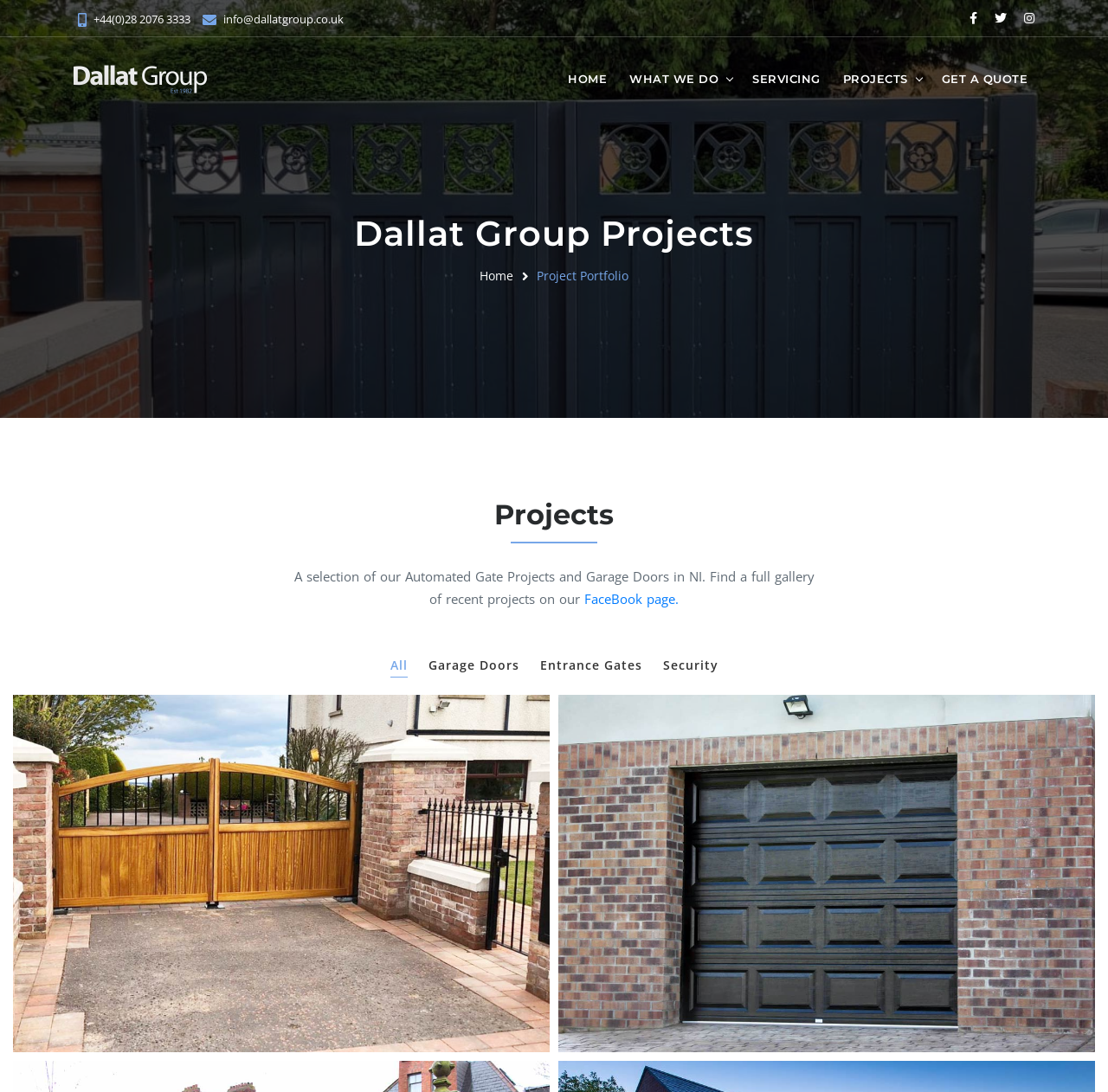Please identify the coordinates of the bounding box that should be clicked to fulfill this instruction: "View electric gates in Northern Ireland".

[0.066, 0.052, 0.187, 0.094]